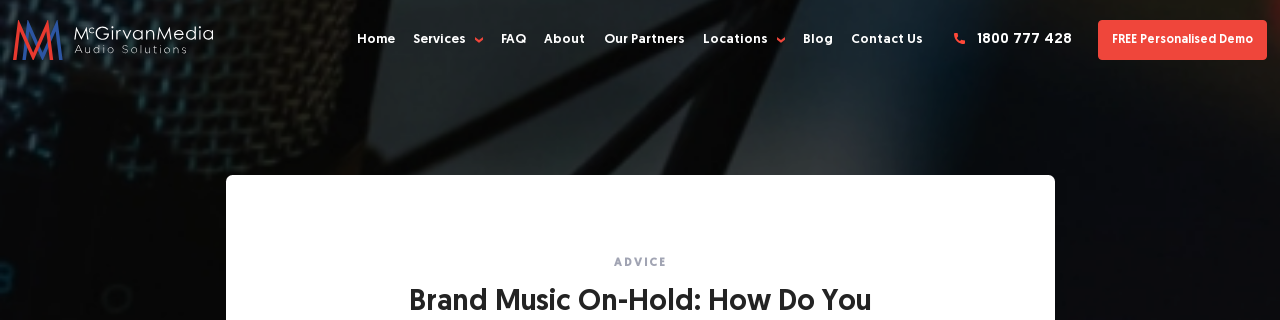Use the information in the screenshot to answer the question comprehensively: What is the purpose of the blurred background?

The background appears slightly blurred, which emphasizes the microphone while giving a professional and polished look, indicating that the purpose of the blurred background is to draw attention to the microphone.